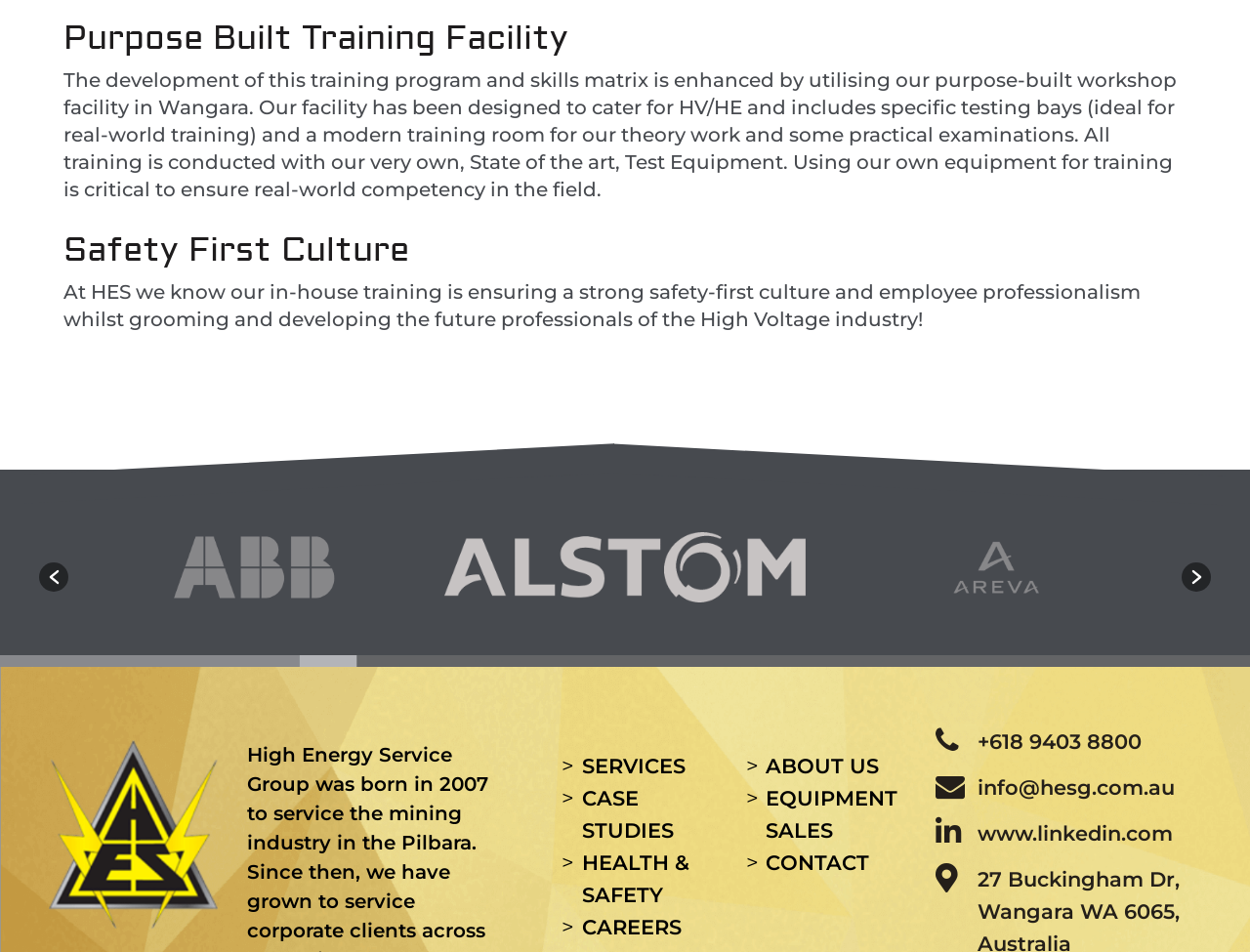Locate the bounding box coordinates of the clickable element to fulfill the following instruction: "Select the ABB logo". Provide the coordinates as four float numbers between 0 and 1 in the format [left, top, right, bottom].

[0.102, 0.564, 0.304, 0.629]